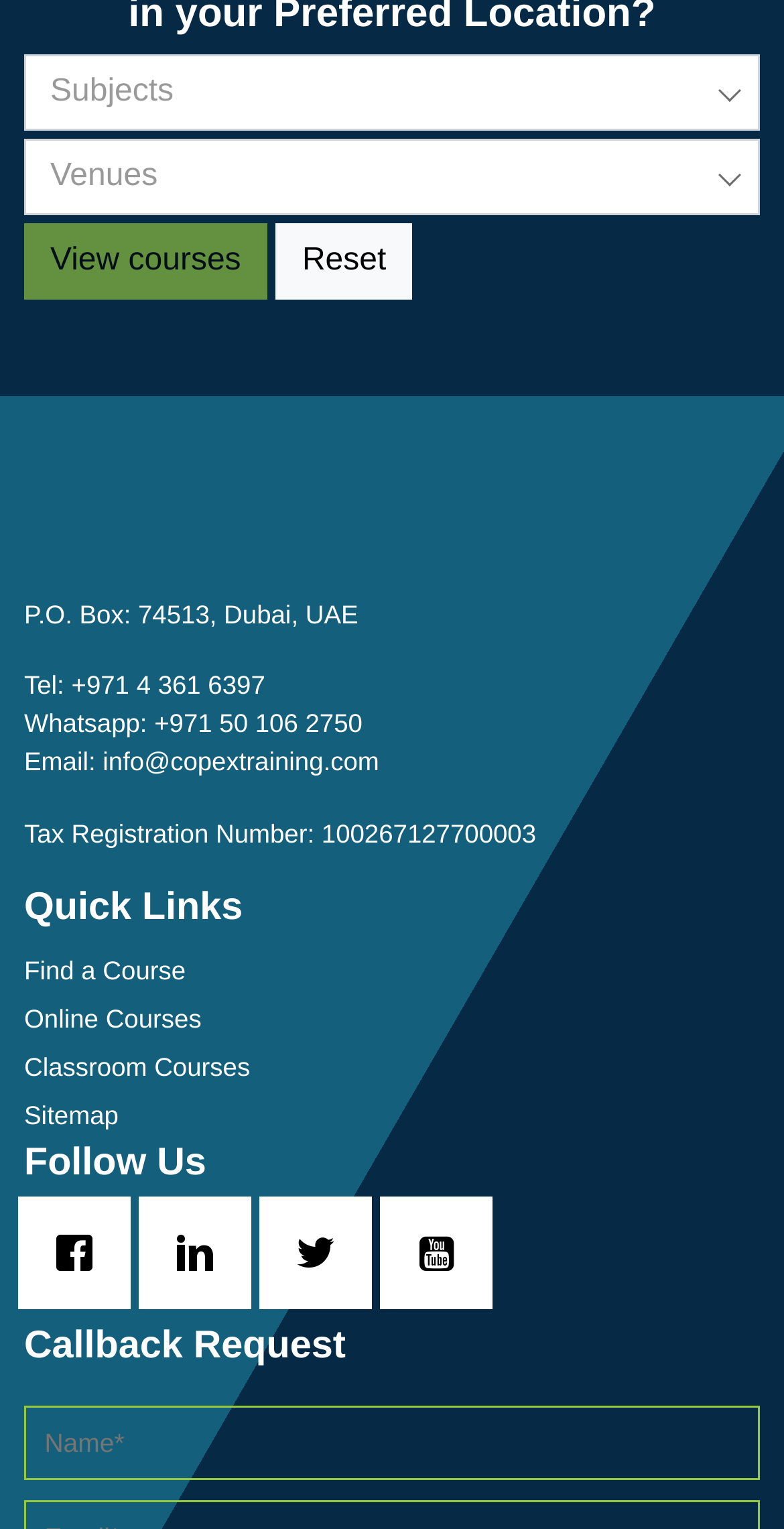What social media platforms can you follow the organization on?
Answer with a single word or phrase, using the screenshot for reference.

Facebook, Linkedin, Twitter, Youtube